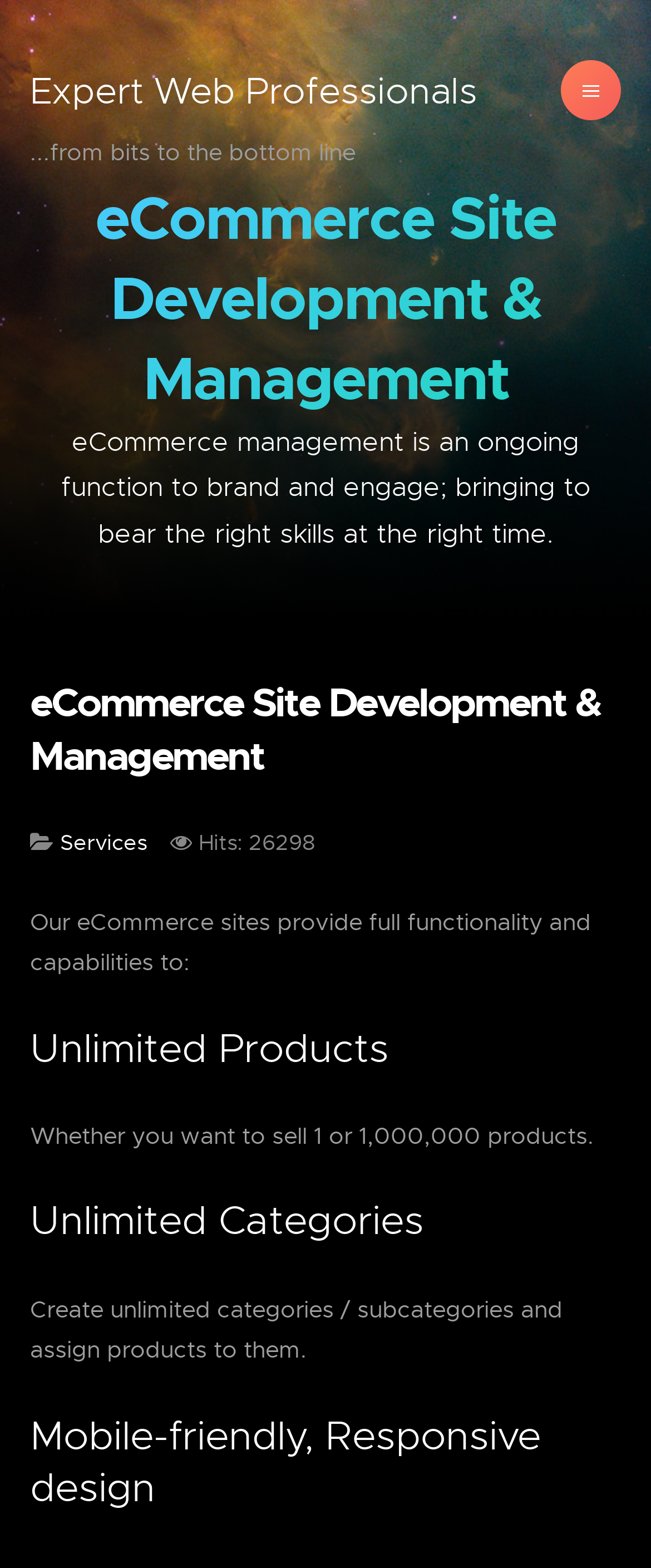For the given element description eCommerce Site Development & Management, determine the bounding box coordinates of the UI element. The coordinates should follow the format (top-left x, top-left y, bottom-right x, bottom-right y) and be within the range of 0 to 1.

[0.046, 0.433, 0.921, 0.498]